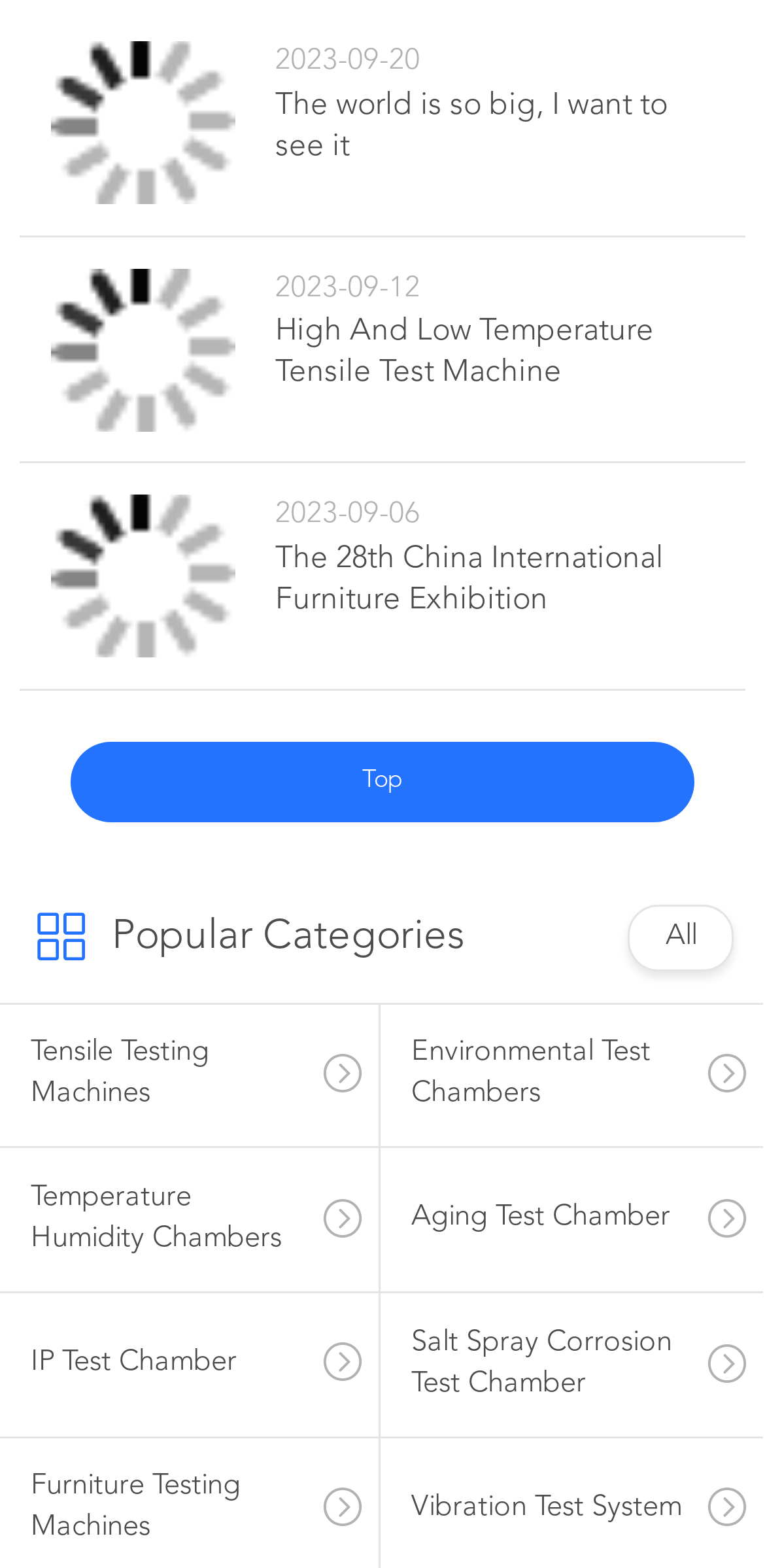Select the bounding box coordinates of the element I need to click to carry out the following instruction: "Check the latest news on 2023-09-20".

[0.36, 0.03, 0.55, 0.049]